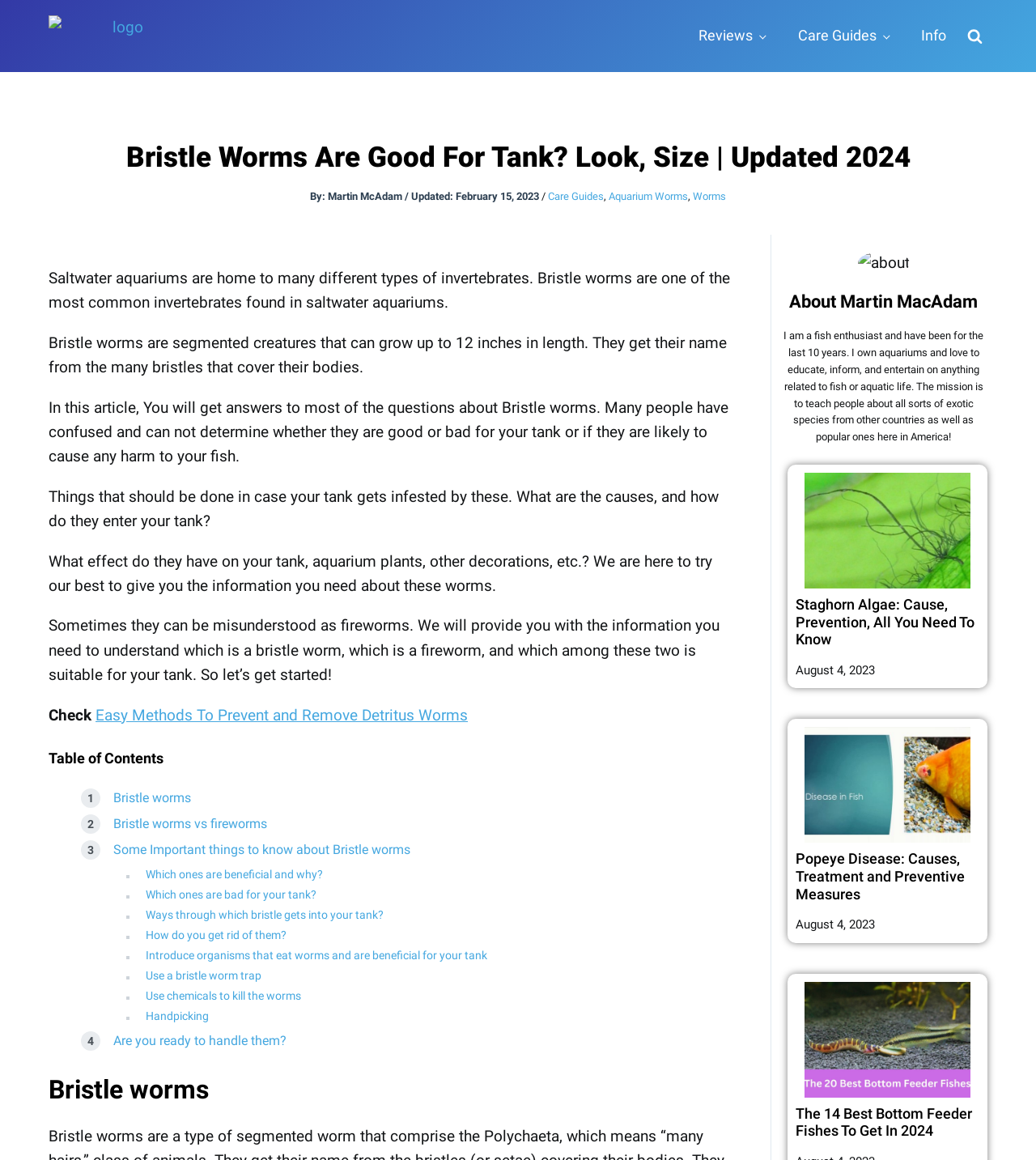Using the provided element description: "Use a bristle worm trap", determine the bounding box coordinates of the corresponding UI element in the screenshot.

[0.141, 0.835, 0.252, 0.846]